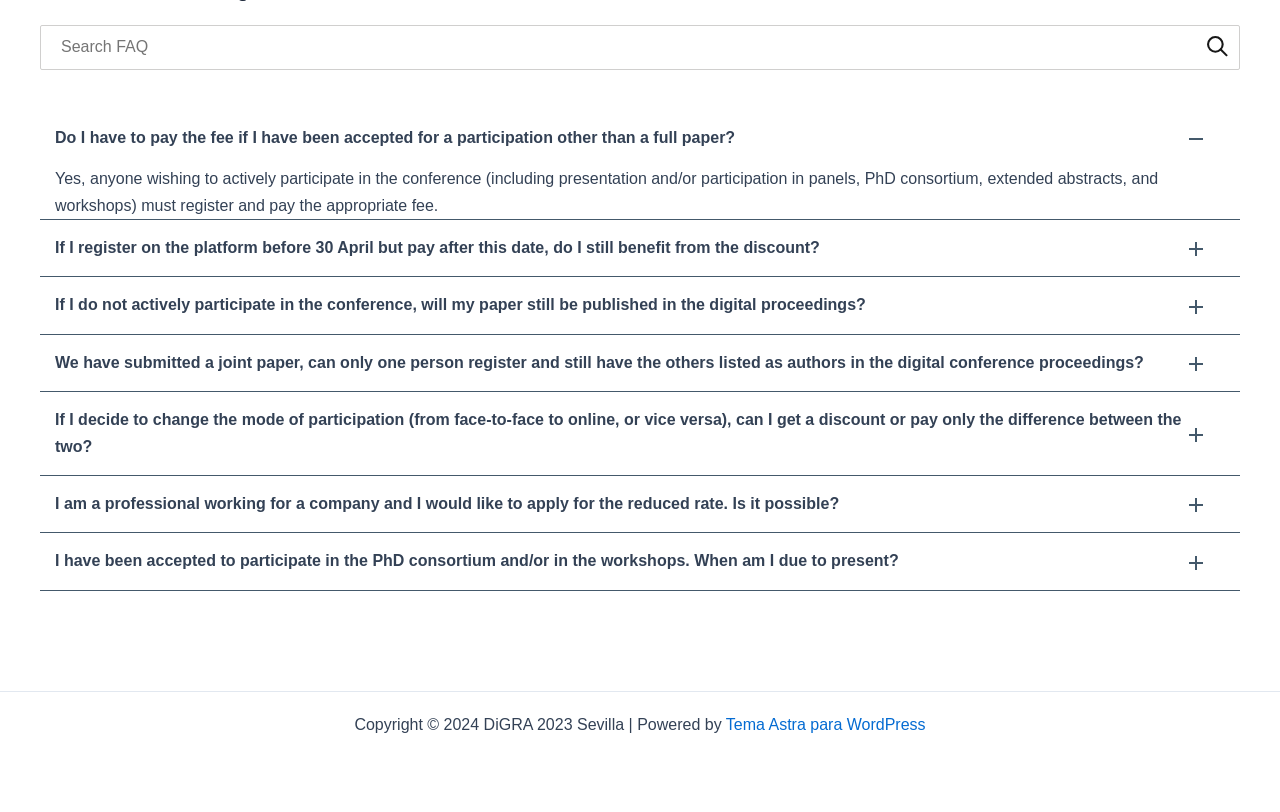Based on the element description placeholder="Search FAQ", identify the bounding box of the UI element in the given webpage screenshot. The coordinates should be in the format (top-left x, top-left y, bottom-right x, bottom-right y) and must be between 0 and 1.

[0.031, 0.031, 0.969, 0.086]